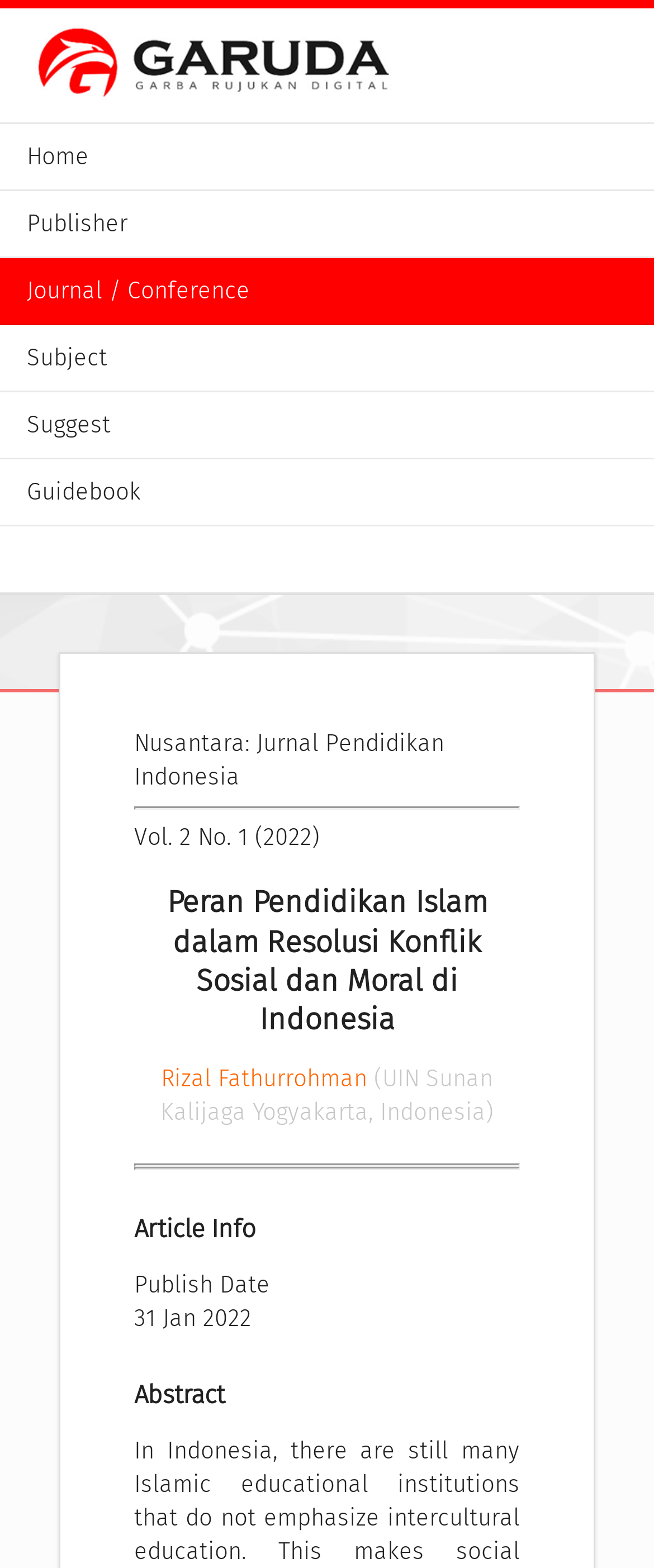Find the bounding box coordinates of the element to click in order to complete this instruction: "read article by Rizal Fathurrohman". The bounding box coordinates must be four float numbers between 0 and 1, denoted as [left, top, right, bottom].

[0.246, 0.679, 0.562, 0.697]